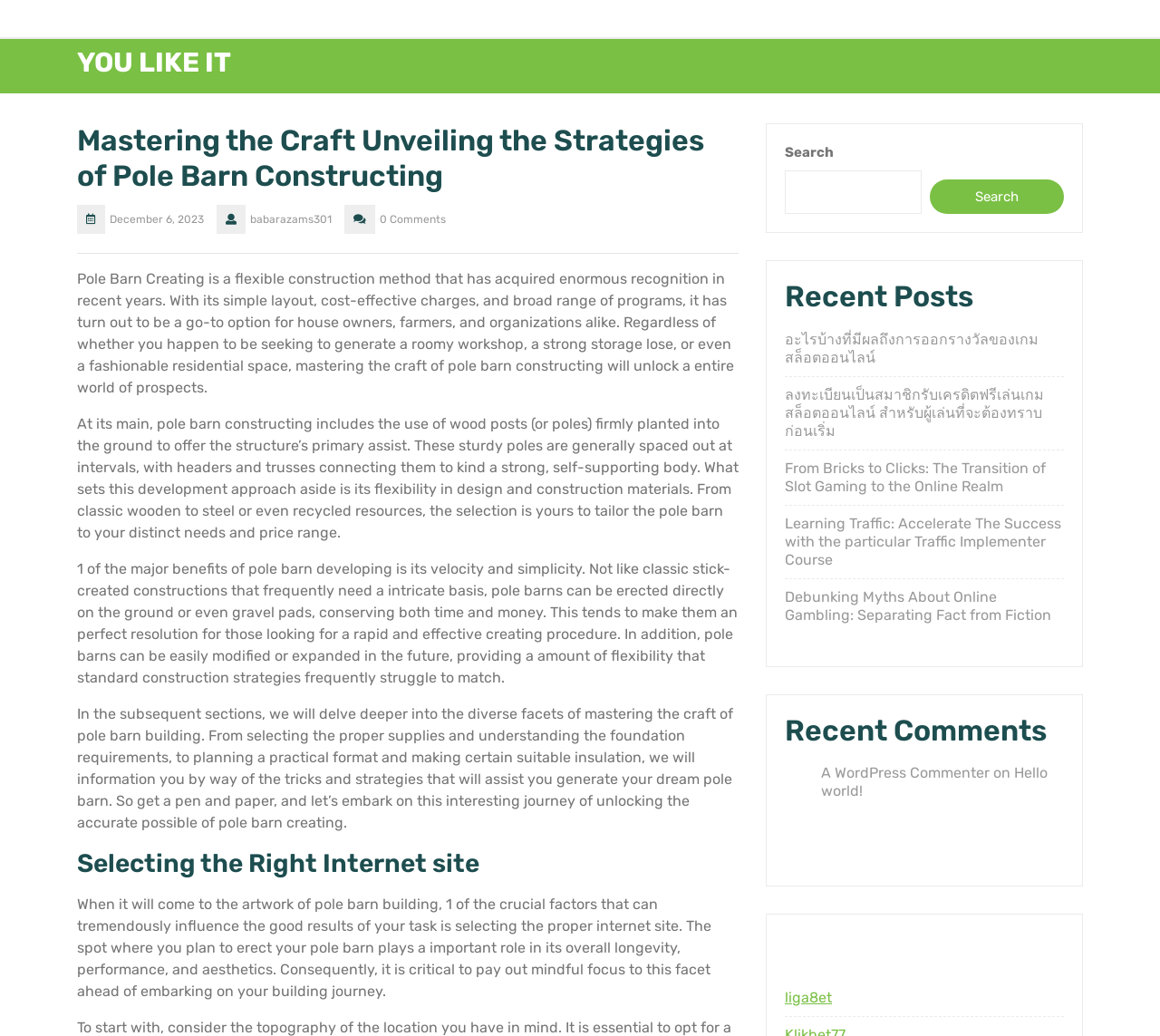Give a concise answer of one word or phrase to the question: 
What is the author of the article?

babarazams301